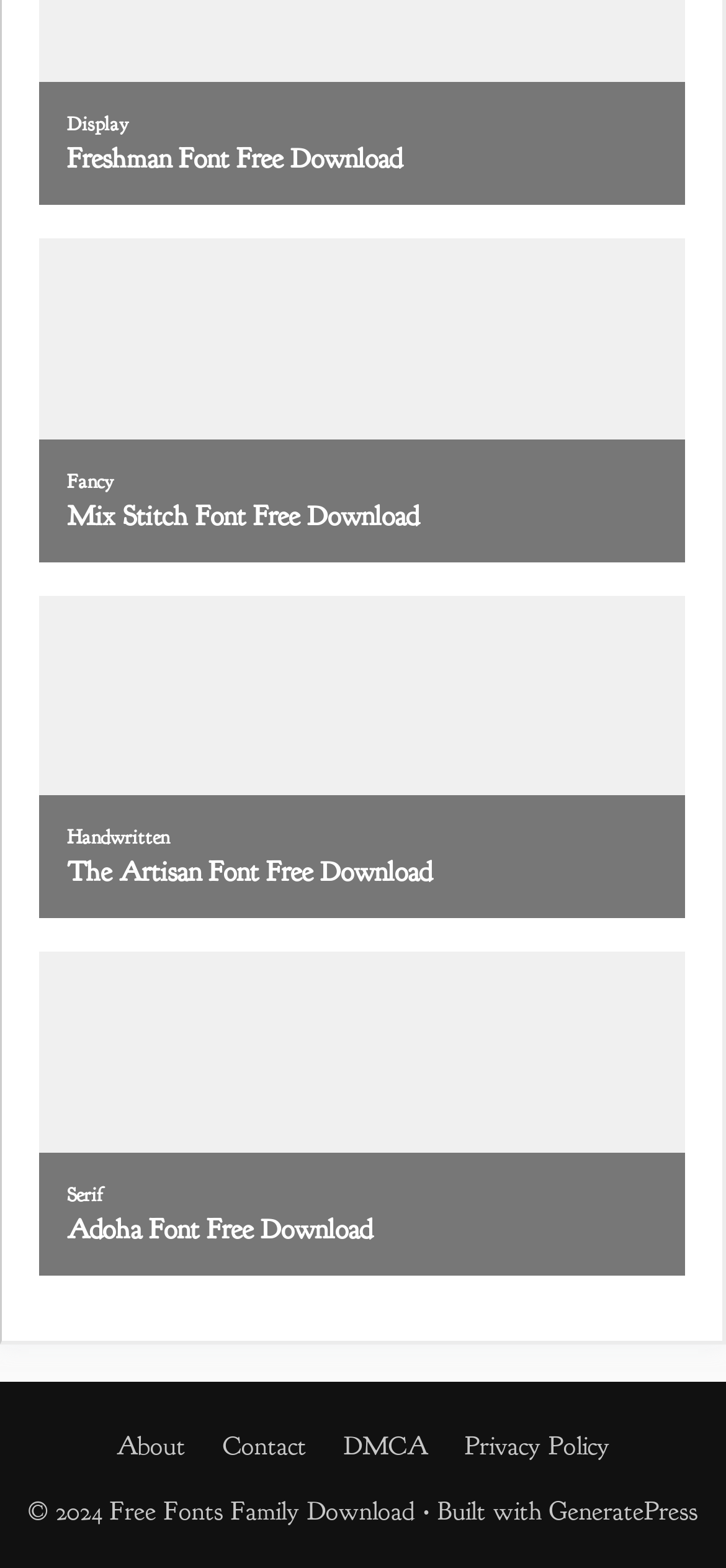Specify the bounding box coordinates of the element's region that should be clicked to achieve the following instruction: "download Display font". The bounding box coordinates consist of four float numbers between 0 and 1, in the format [left, top, right, bottom].

[0.092, 0.072, 0.177, 0.087]